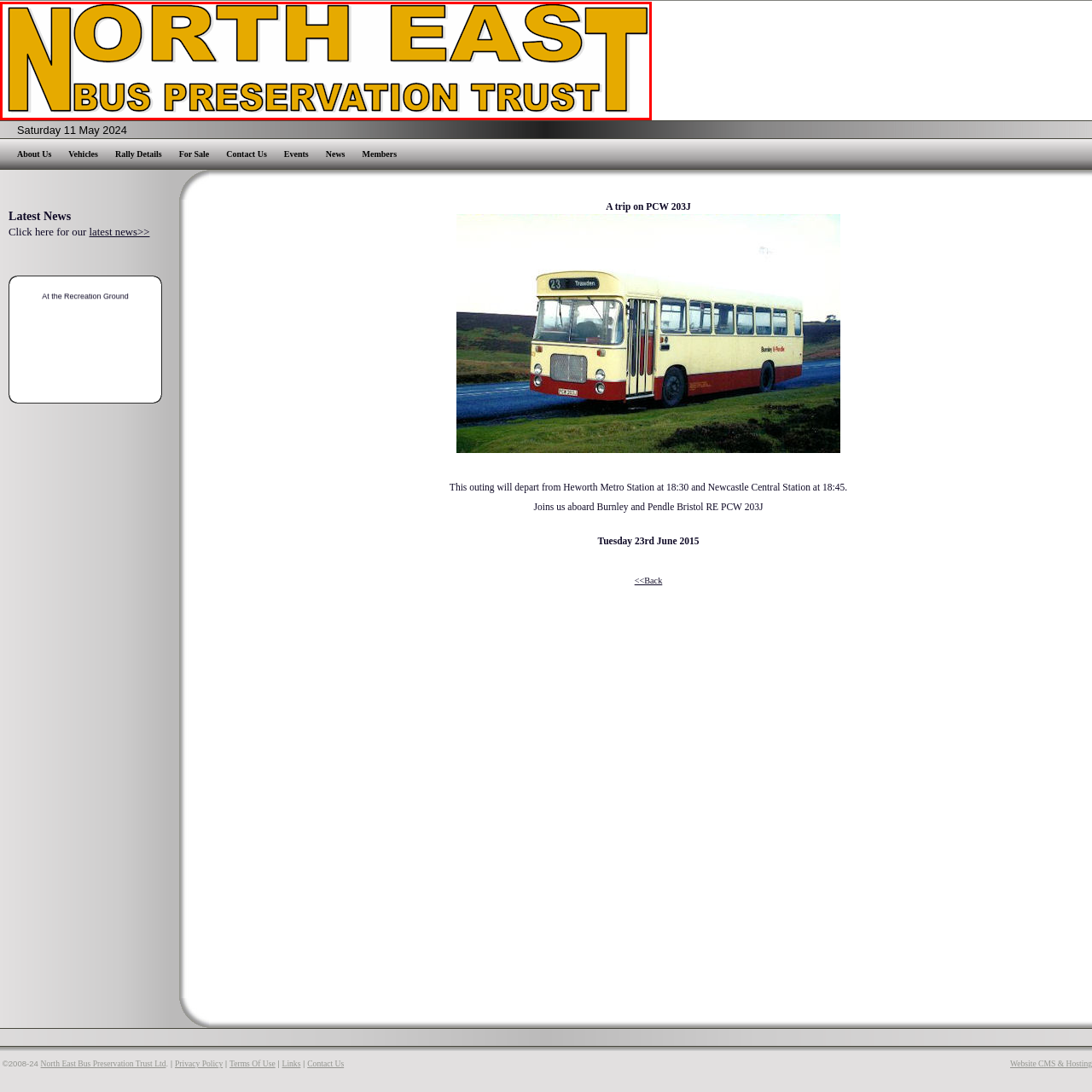Explain in detail what is happening in the image that is surrounded by the red box.

This image features the logo of the North East Bus Preservation Trust Limited, prominently displayed with bold, uppercase letters. The text "NORTH EAST" is rendered in large, striking yellow font, capturing attention immediately, while "BUS PRESERVATION TRUST" is presented in a slightly smaller yet still bold format beneath it. This organization is dedicated to preserving the heritage and history of bus transport in the North East region, likely involved in restoring and showcasing vintage buses for educational and recreational purposes. The logo reinforces the trust’s commitment to celebrating and maintaining the rich legacy of public transportation in the area.